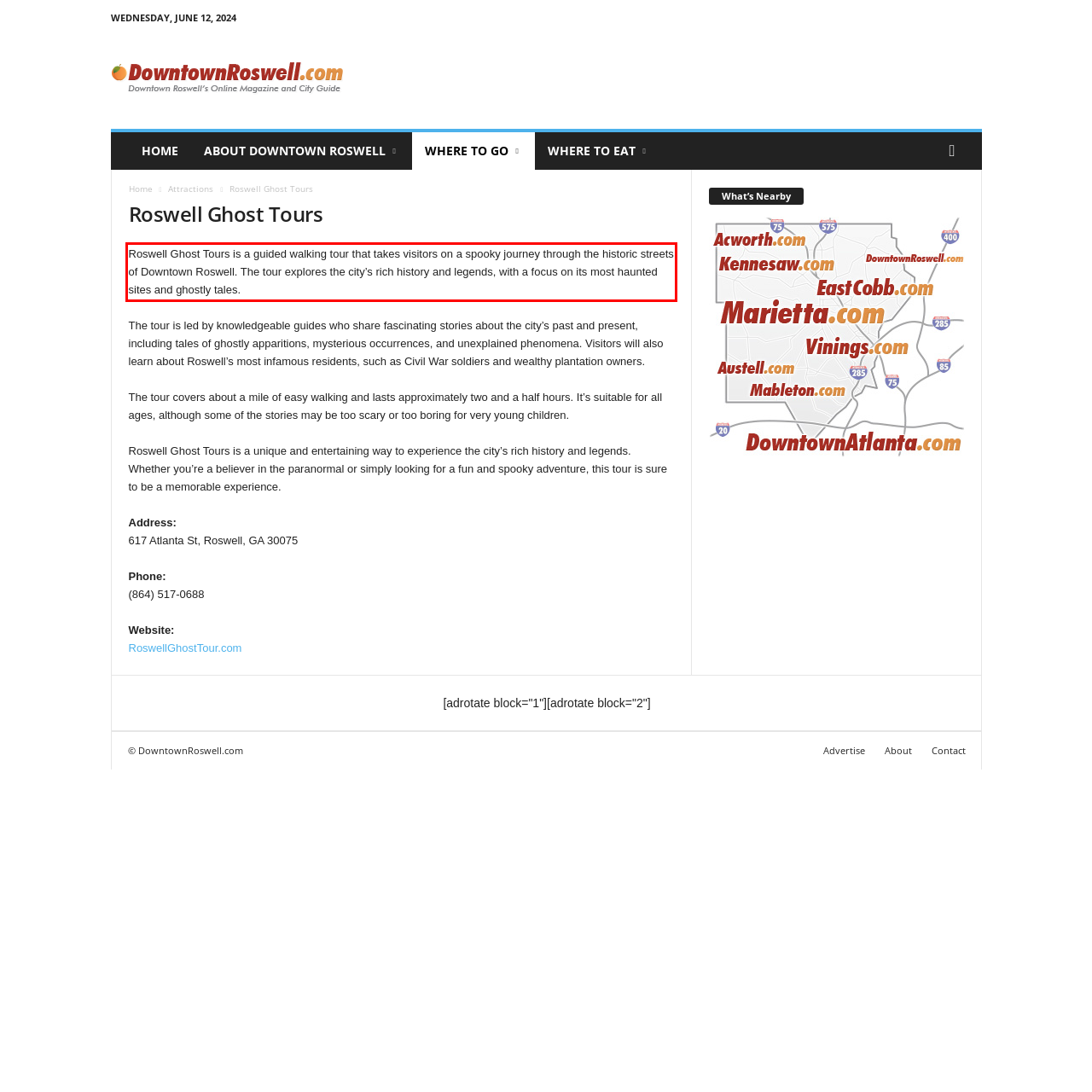Please analyze the screenshot of a webpage and extract the text content within the red bounding box using OCR.

Roswell Ghost Tours is a guided walking tour that takes visitors on a spooky journey through the historic streets of Downtown Roswell. The tour explores the city’s rich history and legends, with a focus on its most haunted sites and ghostly tales.